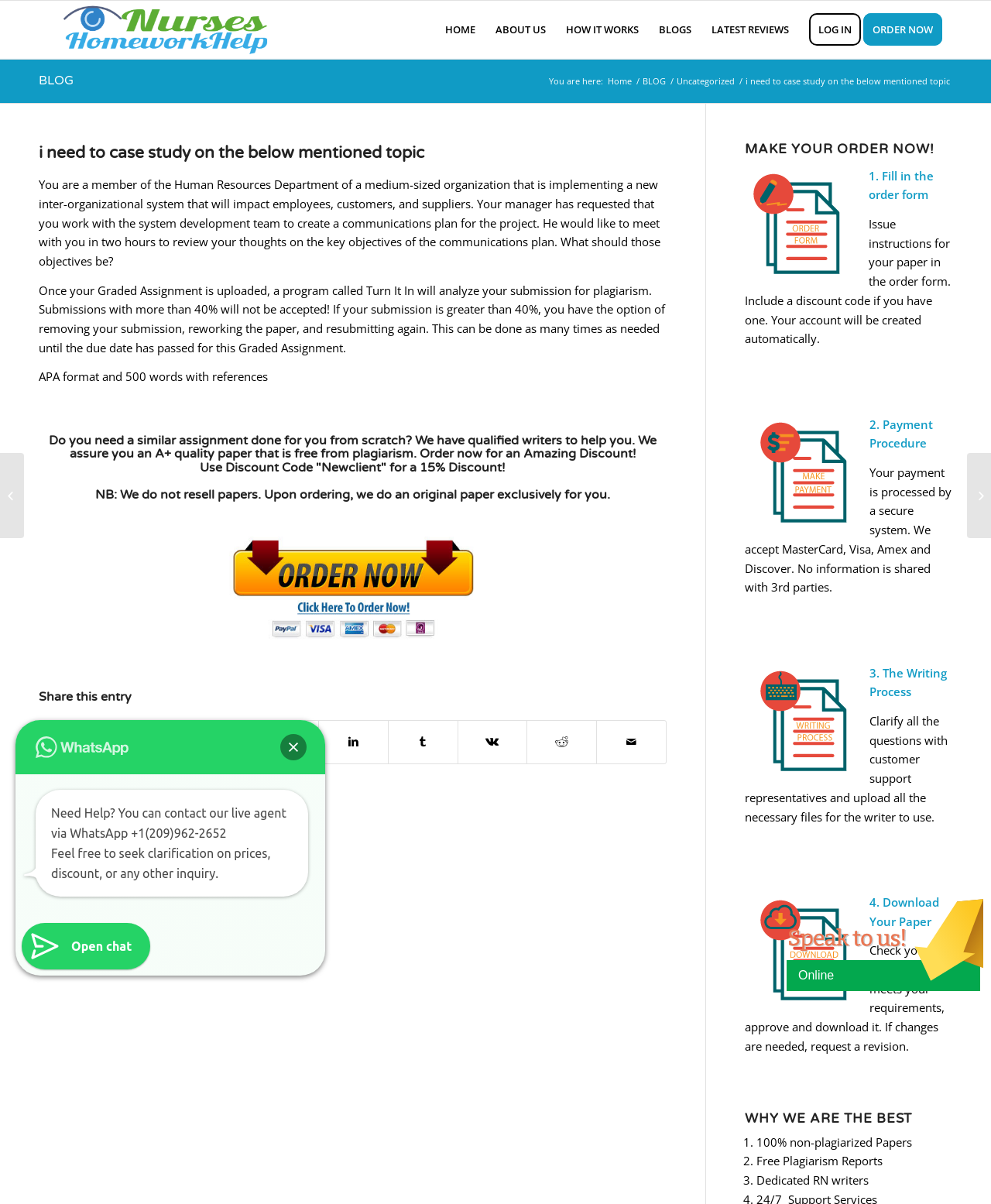Analyze and describe the webpage in a detailed narrative.

This webpage appears to be a blog or article page focused on a specific topic related to human resources and organizational systems. At the top of the page, there is a navigation menu with links to "HOME", "ABOUT US", "HOW IT WORKS", "BLOGS", "LATEST REVIEWS", "LOG IN", and "ORDER NOW". Below the navigation menu, there is a breadcrumb trail indicating the current page location, with links to "Home" and "BLOG".

The main content of the page is divided into several sections. The first section has a heading that matches the meta description, which describes a scenario where a human resources department is implementing a new inter-organizational system. Below the heading, there is a paragraph of text that provides more context and details about the scenario.

The next section appears to be a call-to-action, with a heading that encourages the reader to order a custom paper related to the topic. There is a paragraph of text that explains the benefits of ordering a paper, including a discount code and a guarantee of original work.

Below this section, there is a series of steps outlined in a numbered list, describing the process of ordering a paper, including filling out an order form, making a payment, and downloading the completed paper.

Further down the page, there is a section highlighting the benefits of using the service, with a heading that reads "WHY WE ARE THE BEST". This section includes a list of advantages, including 100% non-plagiarized papers, free plagiarism reports, and dedicated writers.

In the bottom left corner of the page, there is a chat widget that allows users to contact a live agent via WhatsApp. There is also a link to a related topic, "technology affects industry", and a link to a lesson planning PowerPoint.

Throughout the page, there are several images and icons, including a logo for the website, a WhatsApp icon, and a close button. The overall layout of the page is clean and easy to navigate, with clear headings and concise text.